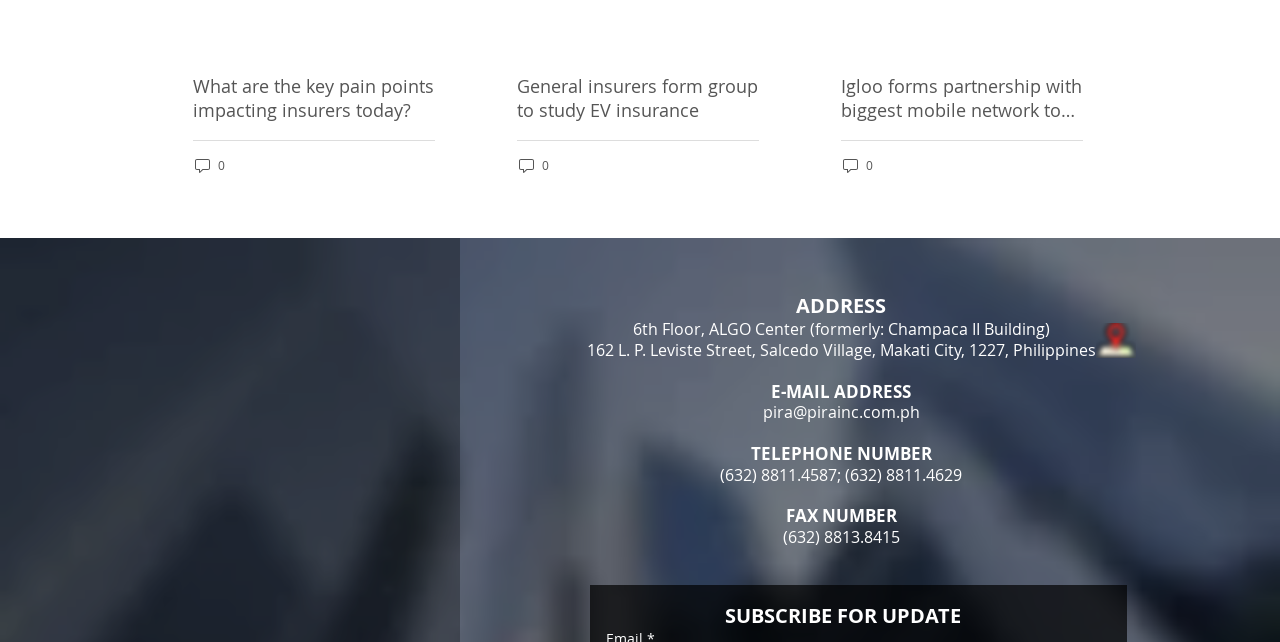Determine the bounding box coordinates for the clickable element to execute this instruction: "Subscribe for updates". Provide the coordinates as four float numbers between 0 and 1, i.e., [left, top, right, bottom].

[0.461, 0.938, 0.855, 0.982]